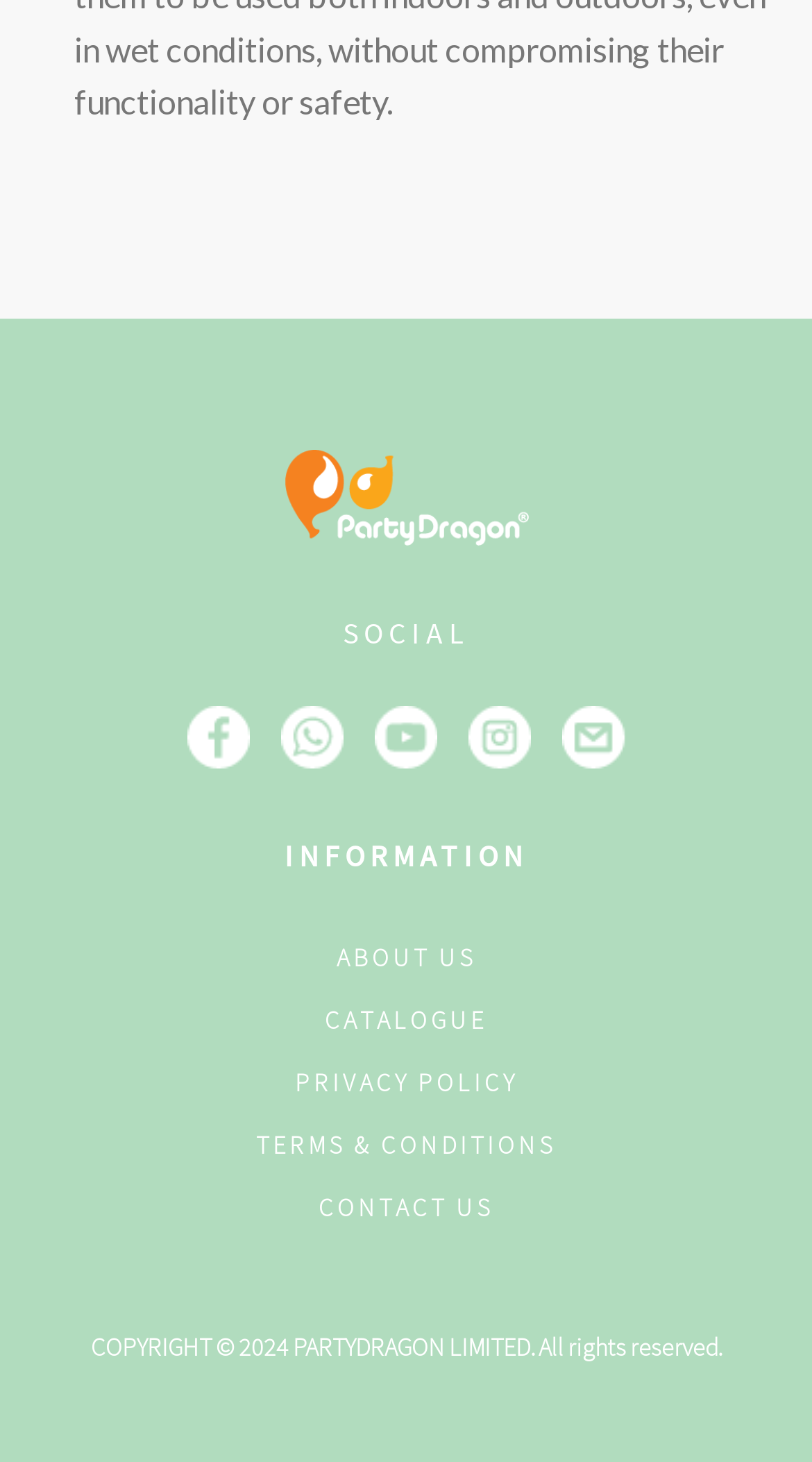Determine the bounding box coordinates for the clickable element to execute this instruction: "click the ABOUT US link". Provide the coordinates as four float numbers between 0 and 1, i.e., [left, top, right, bottom].

[0.414, 0.646, 0.586, 0.667]